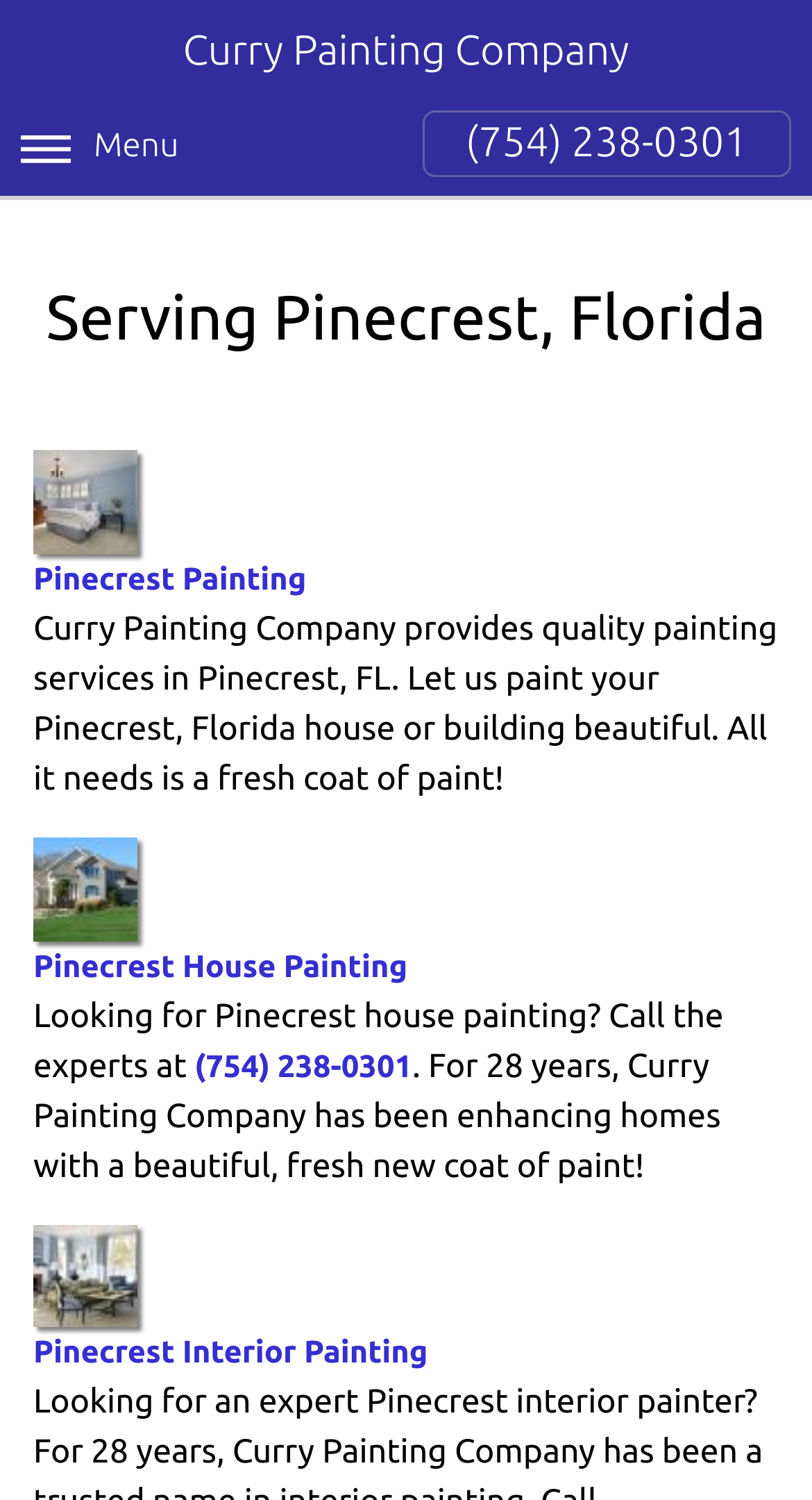How long has the company been in business? Using the information from the screenshot, answer with a single word or phrase.

28 years